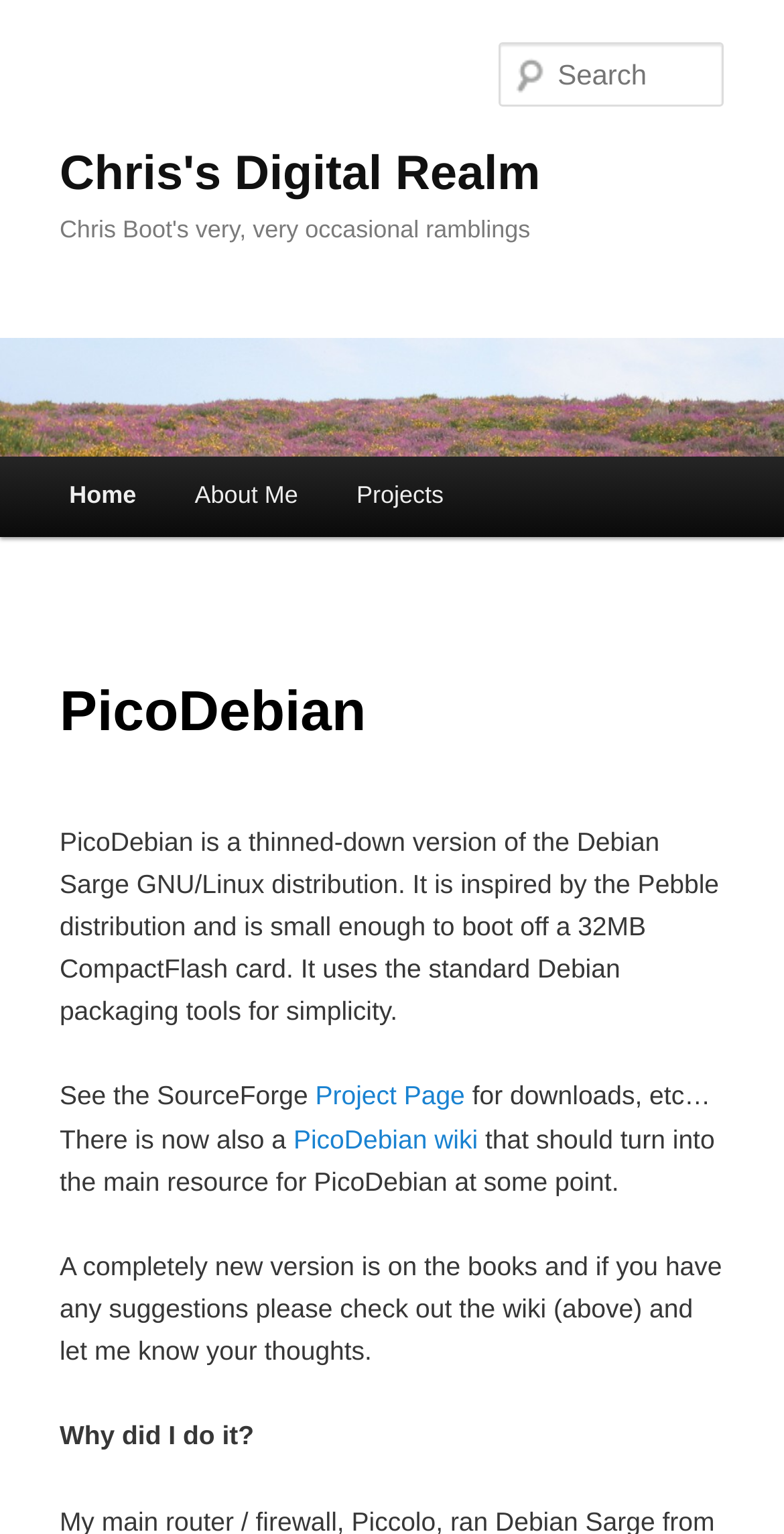Please give the bounding box coordinates of the area that should be clicked to fulfill the following instruction: "search for something". The coordinates should be in the format of four float numbers from 0 to 1, i.e., [left, top, right, bottom].

[0.637, 0.028, 0.924, 0.07]